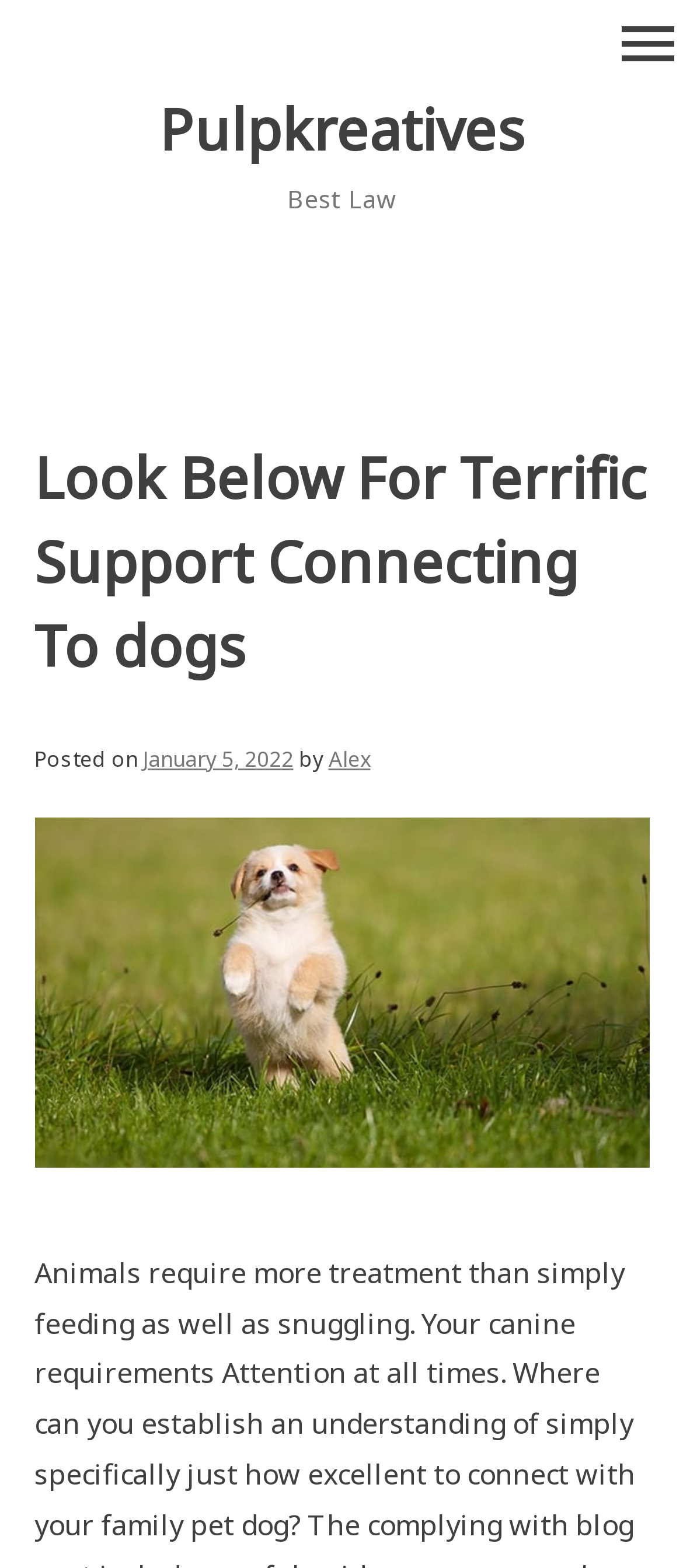Please provide a short answer using a single word or phrase for the question:
How many elements are in the header?

5